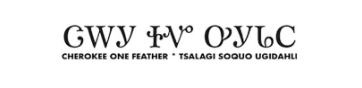Offer an in-depth caption for the image presented.

The image features the logo of "The Cherokee One Feather," a publication that promotes Cherokee heritage, culture, and news. The logo incorporates the words "Cherokee One Feather" in English, alongside its translation in Cherokee script, "ᏣᎳᎩ ᏑᏗᎦᏅ" (Tsalagi Soquo Ugidahli), emphasizing the publication's dedication to preserving and sharing the Cherokee language and culture. The design reflects a blend of traditional and contemporary aesthetics, highlighting the significance of the publication within the Cherokee community.